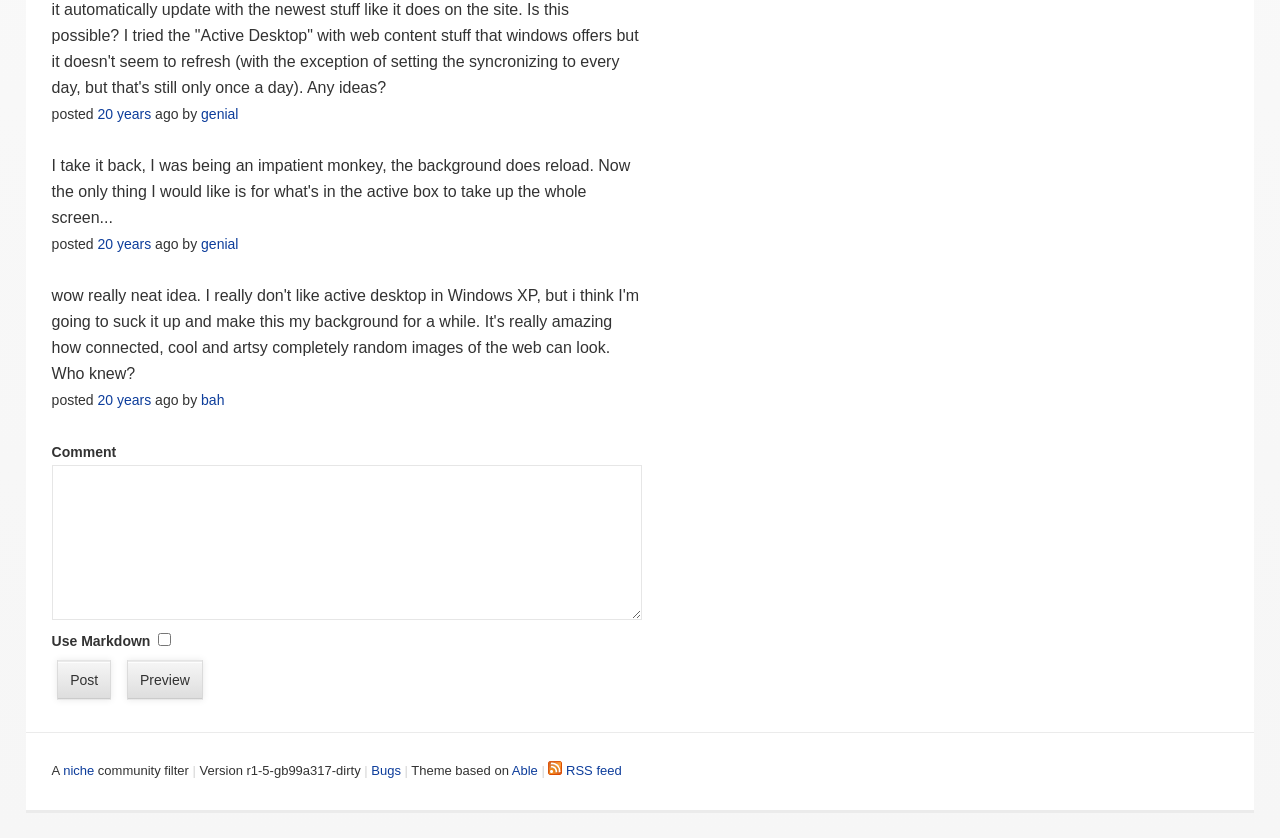Identify the bounding box coordinates of the HTML element based on this description: "20 years".

[0.076, 0.467, 0.118, 0.486]